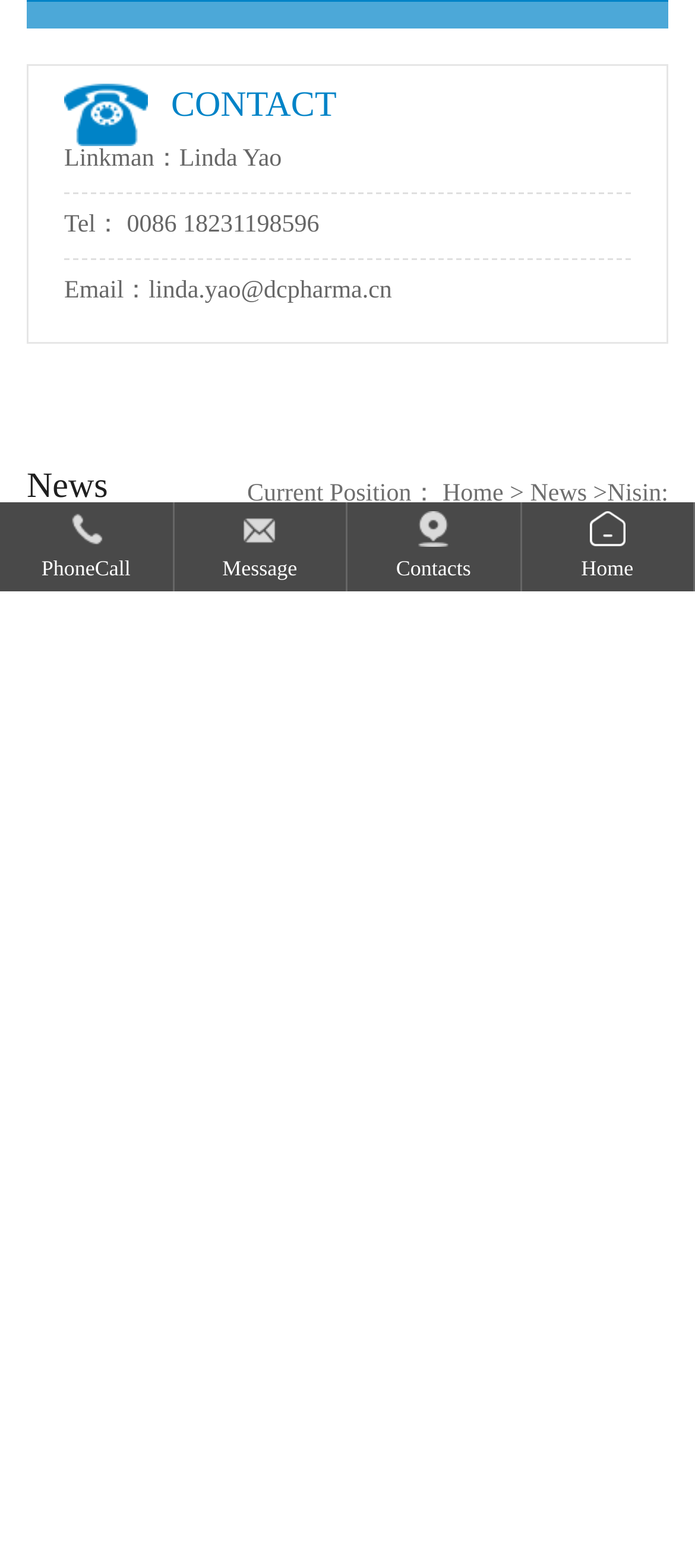Bounding box coordinates are given in the format (top-left x, top-left y, bottom-right x, bottom-right y). All values should be floating point numbers between 0 and 1. Provide the bounding box coordinate for the UI element described as: linda.yao@dcpharma.cn

[0.214, 0.177, 0.564, 0.194]